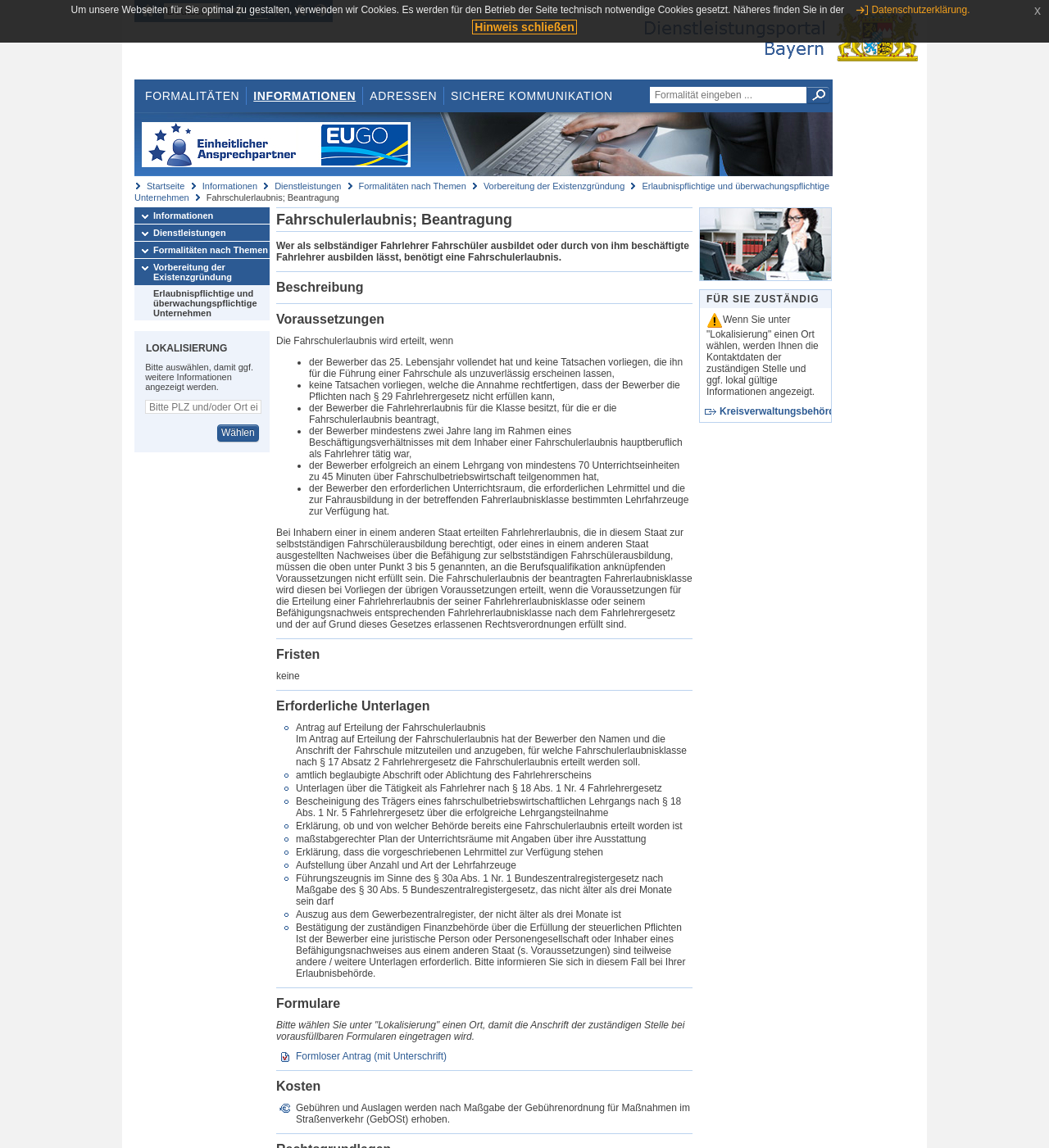Identify the bounding box coordinates of the section that should be clicked to achieve the task described: "Search for something".

[0.619, 0.075, 0.77, 0.09]